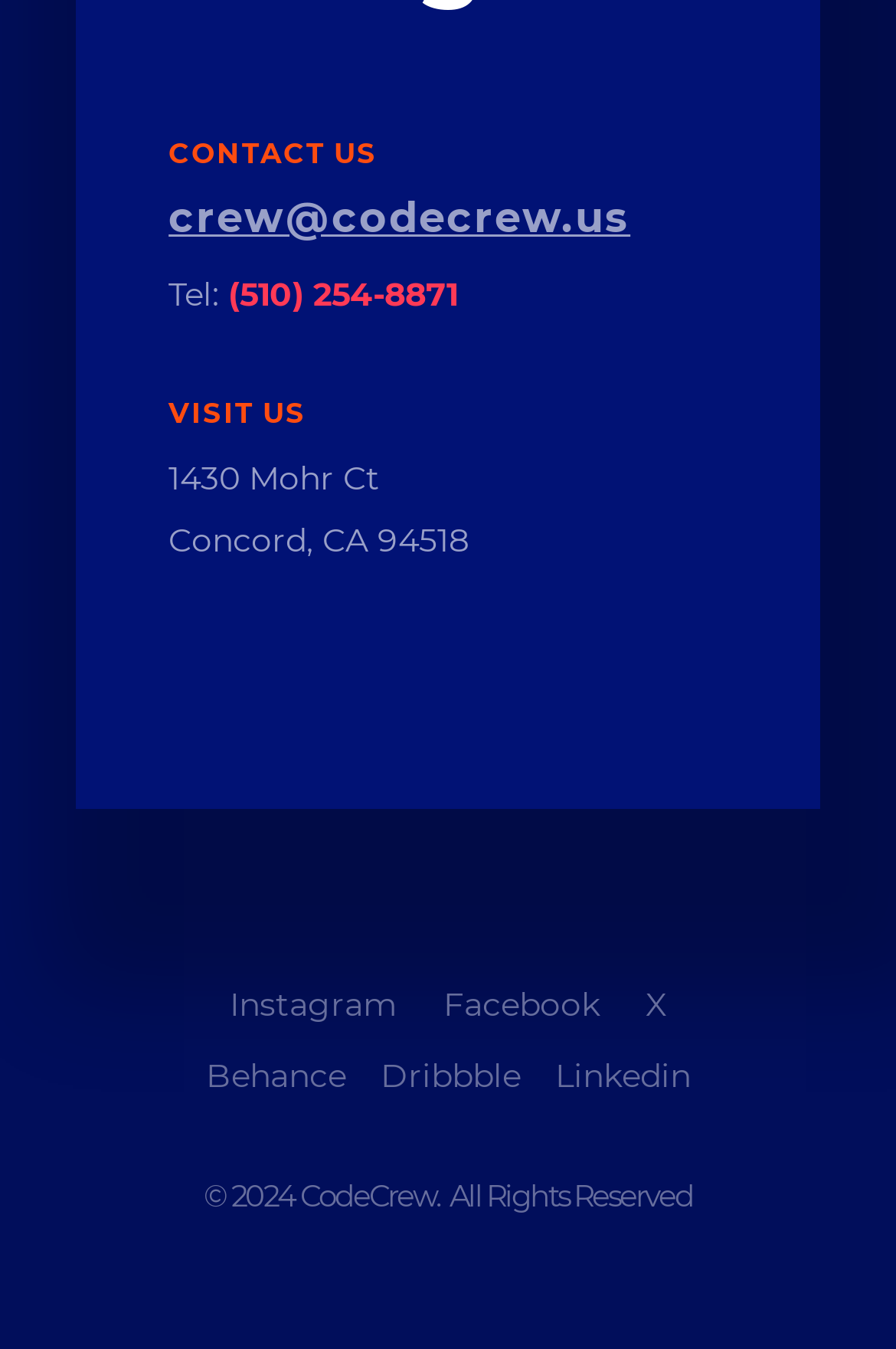Using the element description: "Facebook", determine the bounding box coordinates. The coordinates should be in the format [left, top, right, bottom], with values between 0 and 1.

[0.495, 0.719, 0.669, 0.772]